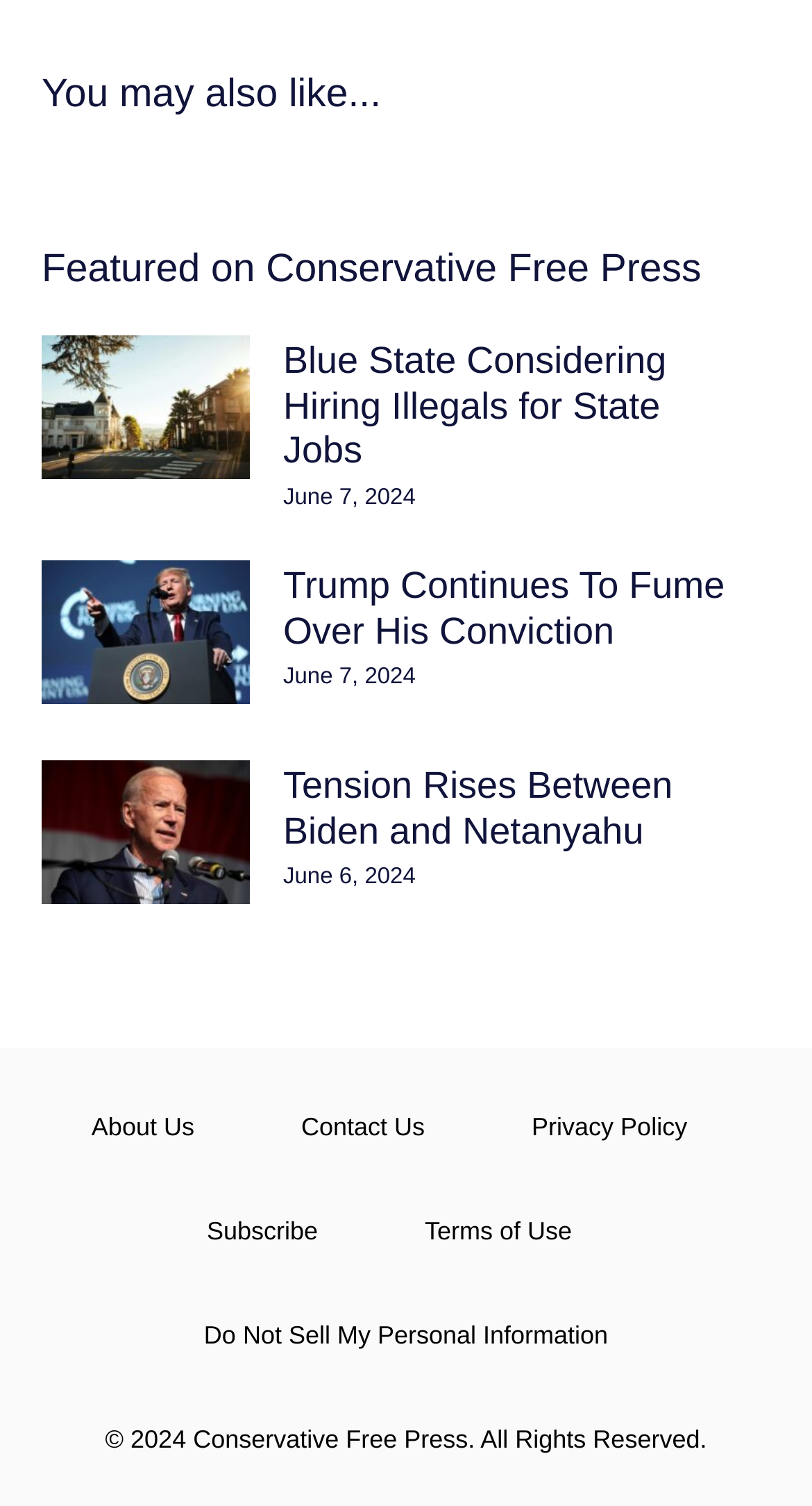Use a single word or phrase to answer the following:
What is the title of the article below the image with the link 'Tension Rises Between Biden and Netanyahu'?

Tension Rises Between Biden and Netanyahu